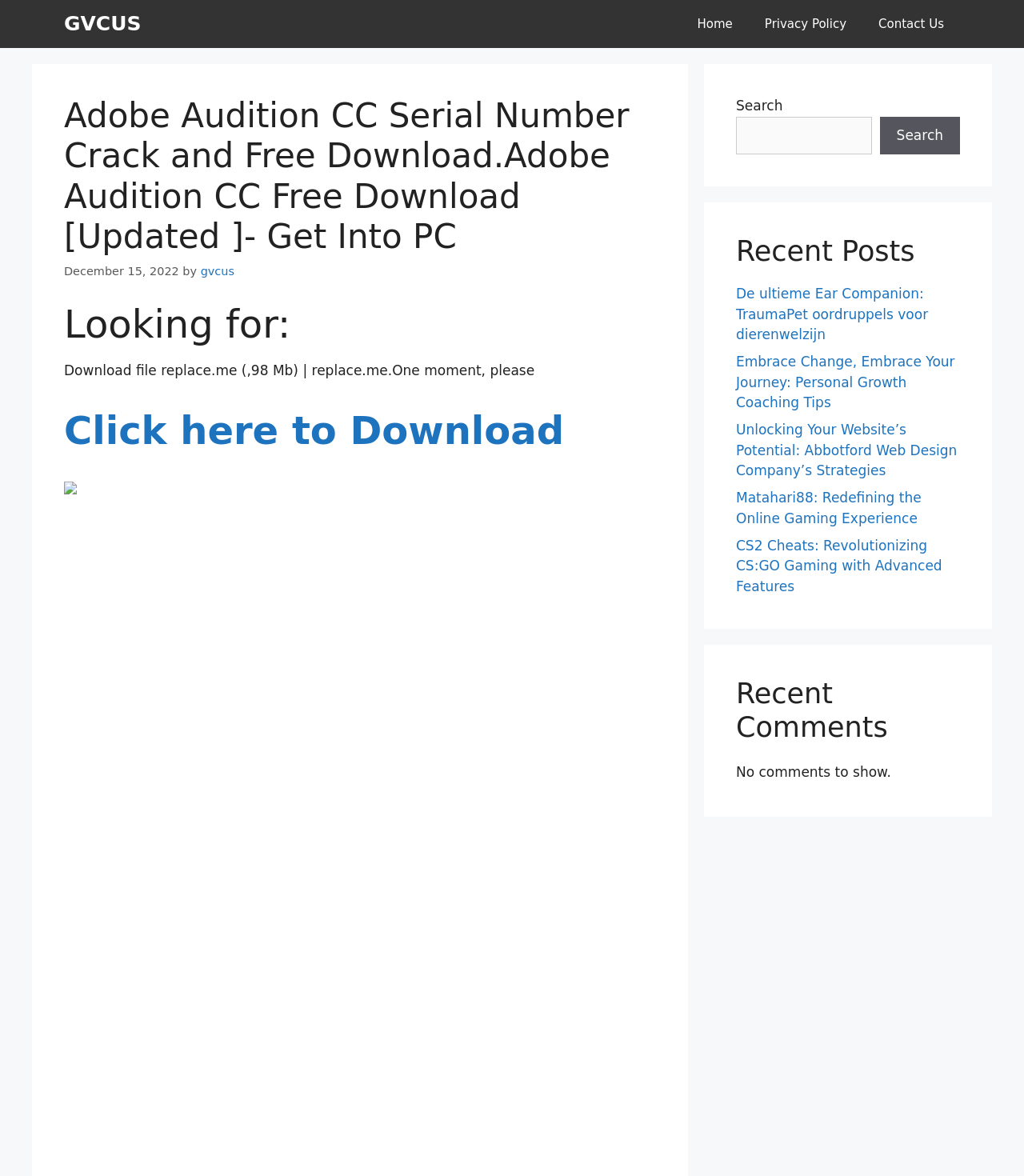What is the file size of the downloadable file?
Provide a detailed answer to the question, using the image to inform your response.

The webpage has a static text that mentions 'Download file replace.me (,98 Mb)', which indicates that the file size of the downloadable file is 98 Mb.